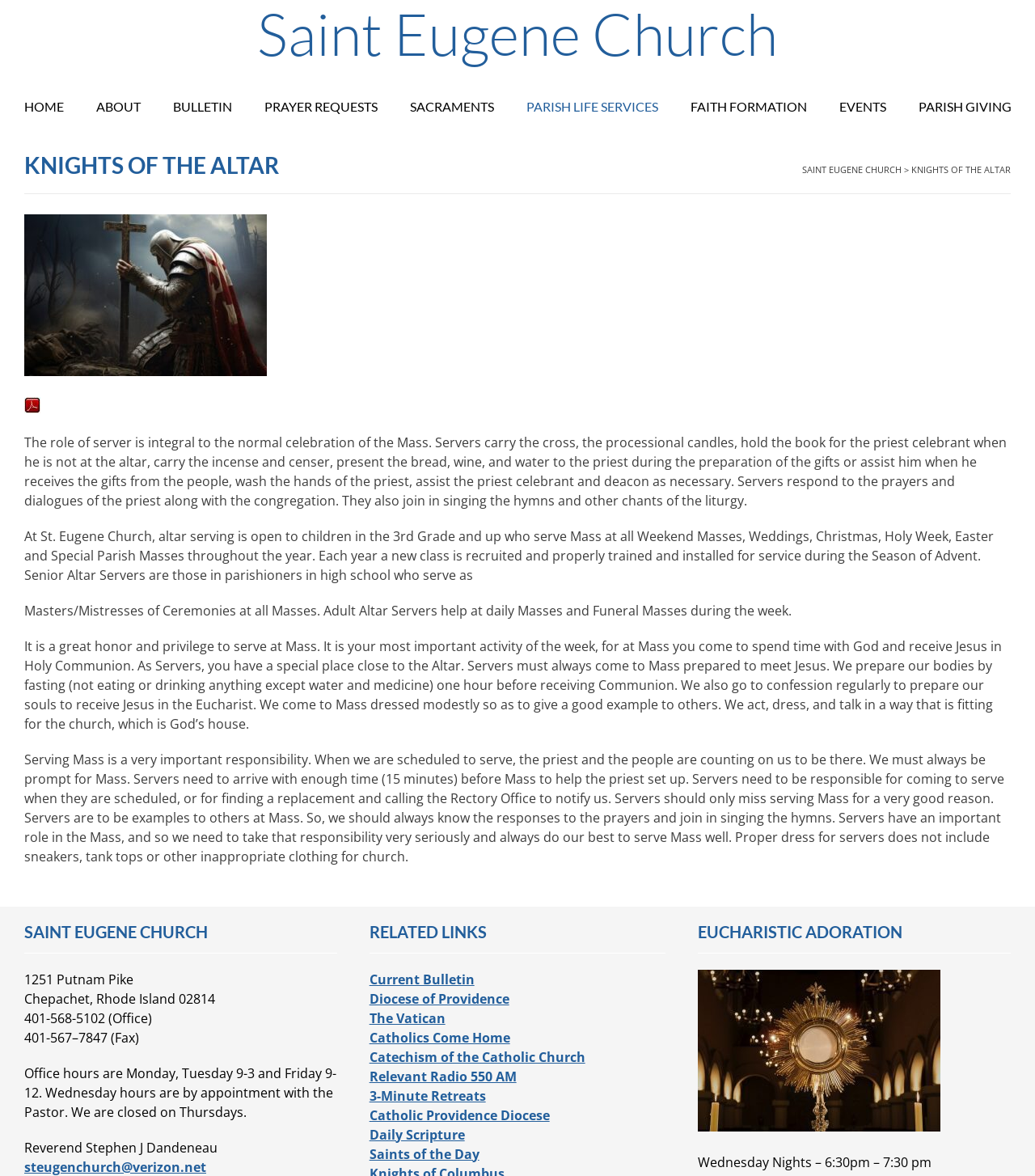Please find the bounding box coordinates of the clickable region needed to complete the following instruction: "Click ABOUT". The bounding box coordinates must consist of four float numbers between 0 and 1, i.e., [left, top, right, bottom].

[0.077, 0.073, 0.151, 0.11]